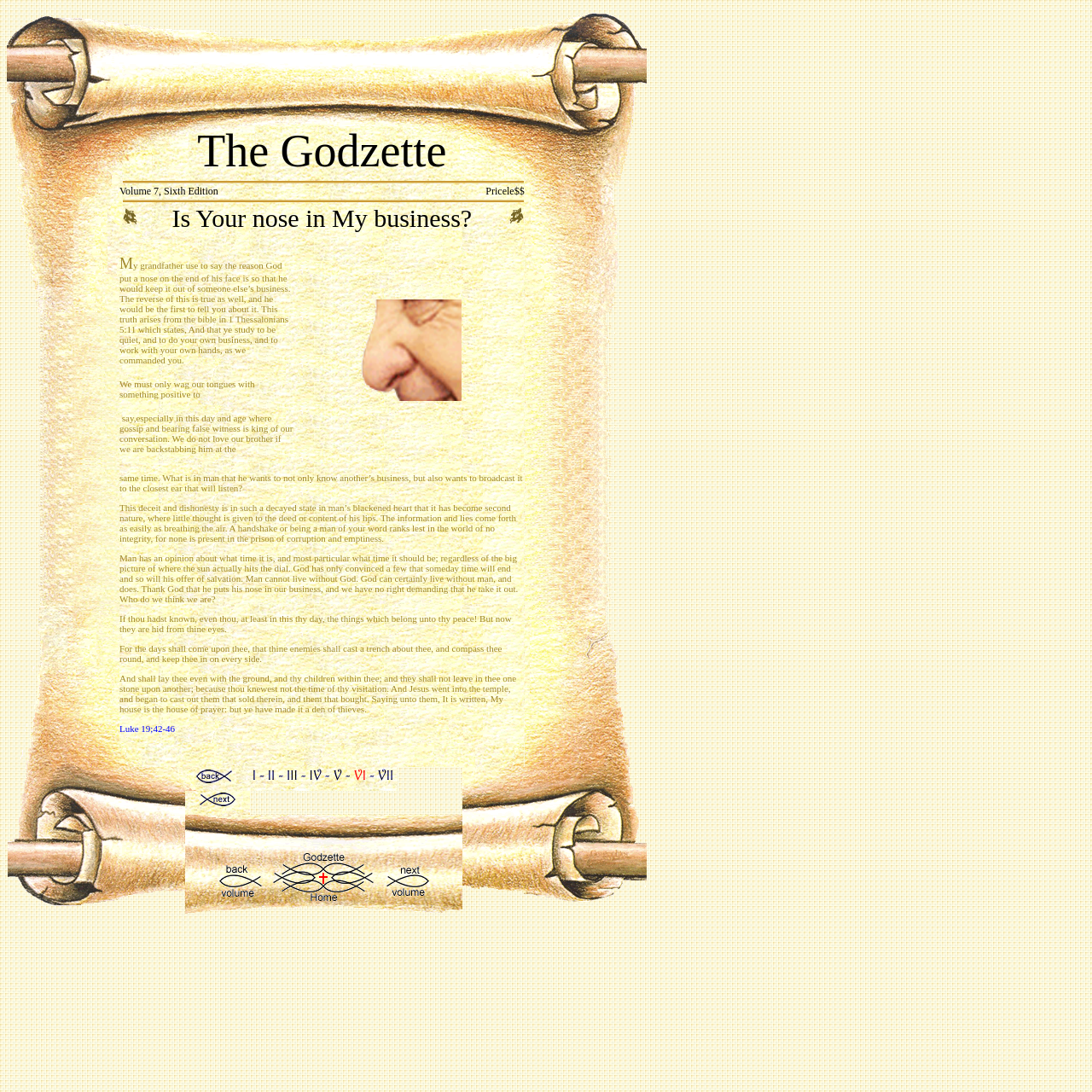Find the bounding box coordinates for the element described here: "name="Image11"".

[0.352, 0.814, 0.395, 0.827]